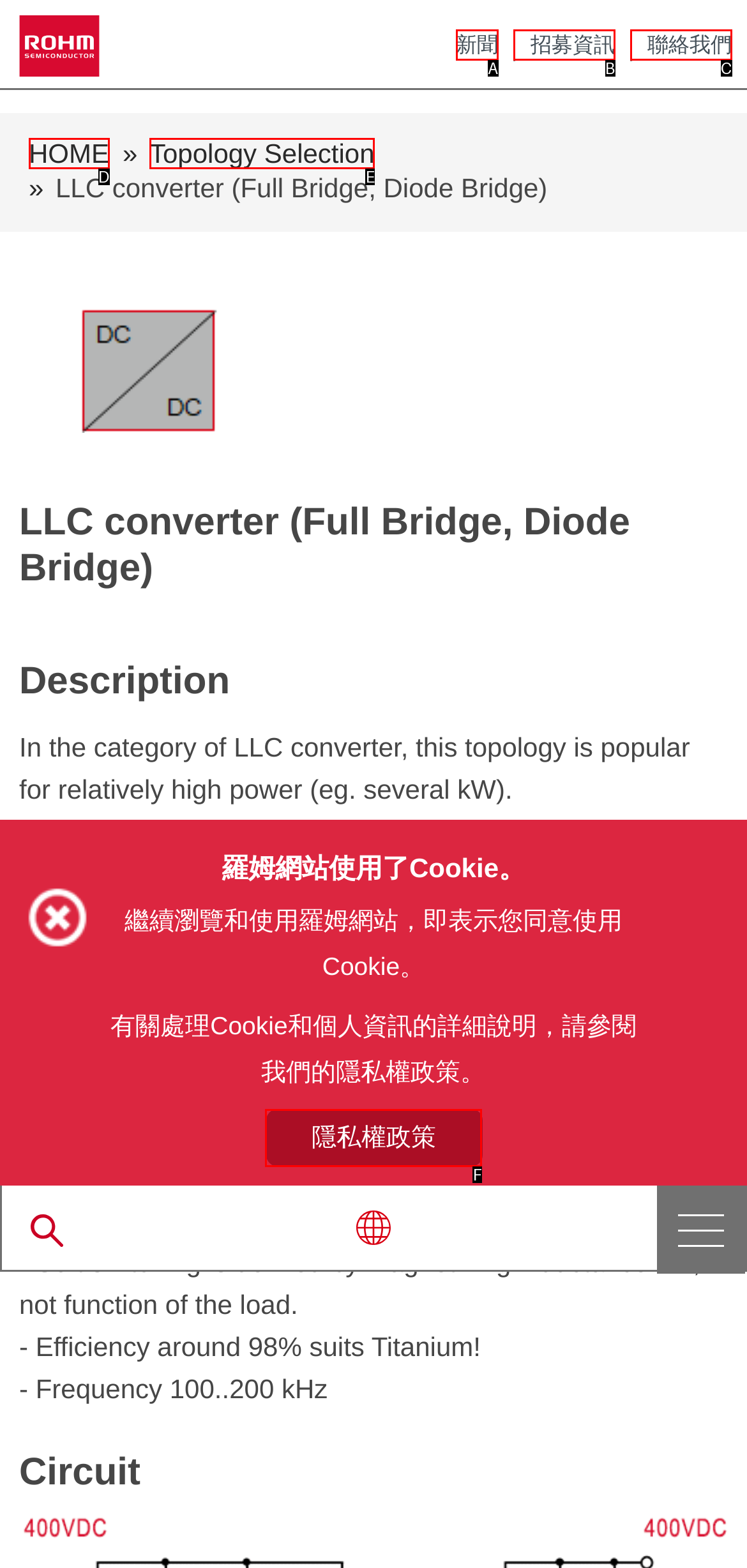Tell me which one HTML element best matches the description: 招募資訊
Answer with the option's letter from the given choices directly.

B